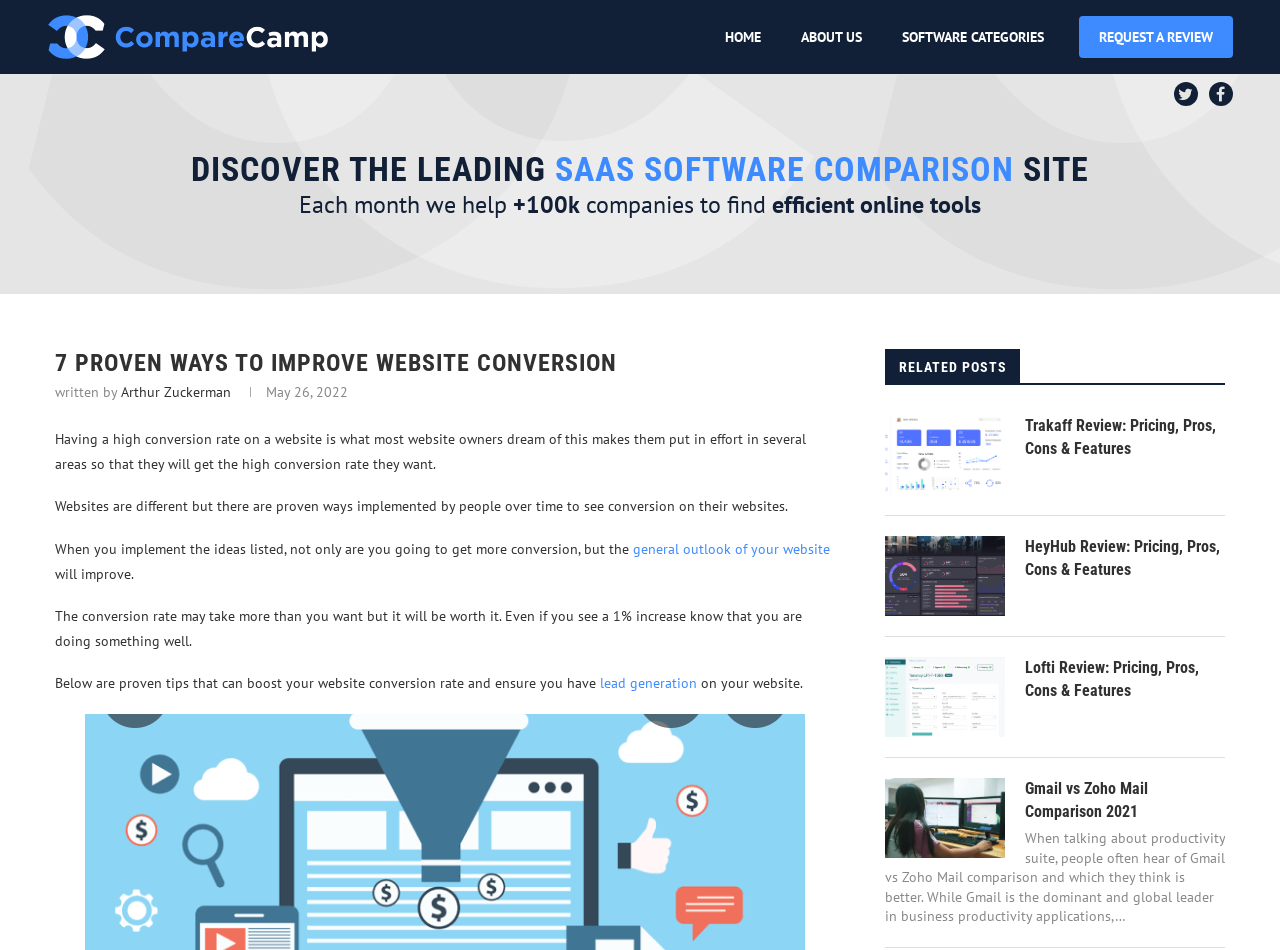Kindly determine the bounding box coordinates for the clickable area to achieve the given instruction: "Read the article written by Arthur Zuckerman".

[0.095, 0.403, 0.18, 0.422]